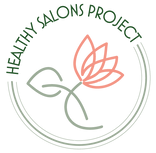Offer a detailed explanation of what is happening in the image.

The image displays the logo of the "Healthy Salons Project." Centered within a circular design, the logo showcases a delicate flower in soft hues of pink and green. The text "HEALTHY SALONS PROJECT" elegantly arcs above the floral emblem, rendered in a bold, green font. This logo symbolizes the project's mission to promote healthy practices within nail salons, emphasizing the importance of wellness in beauty services. The overall design conveys a sense of care for both the environment and the health of salon workers and clients alike.